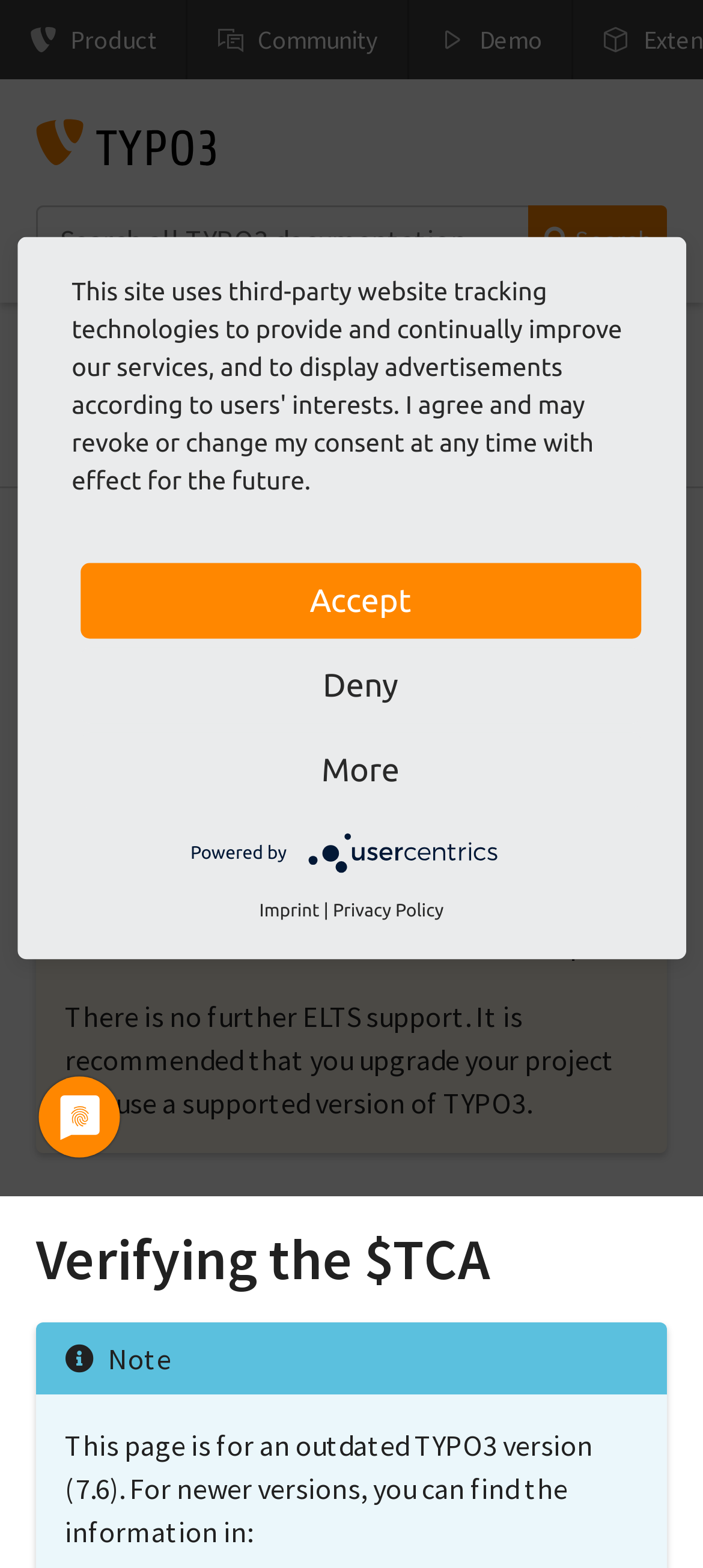Using the element description Imprint, predict the bounding box coordinates for the UI element. Provide the coordinates in (top-left x, top-left y, bottom-right x, bottom-right y) format with values ranging from 0 to 1.

[0.369, 0.572, 0.454, 0.589]